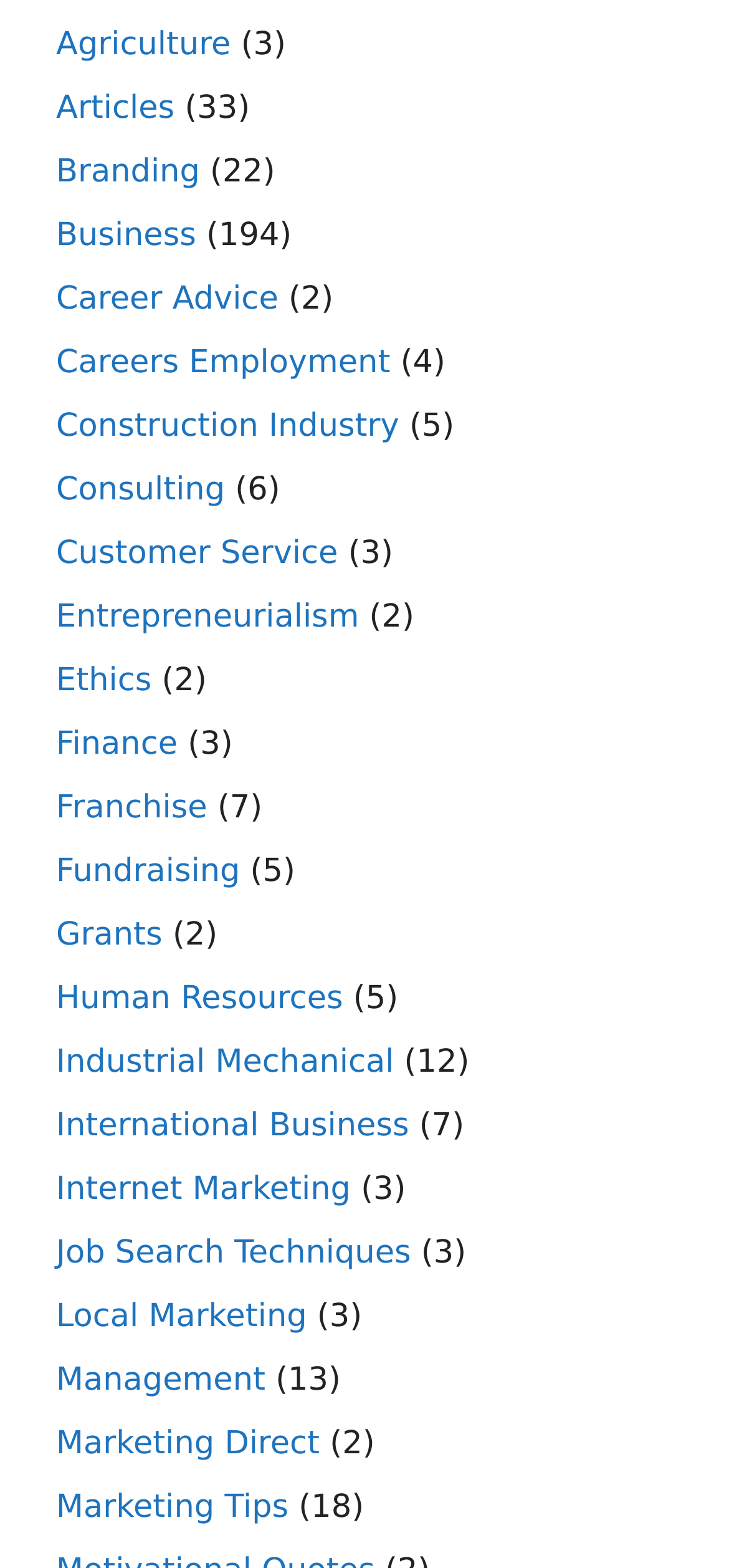Specify the bounding box coordinates of the area that needs to be clicked to achieve the following instruction: "Learn about Career Advice".

[0.077, 0.179, 0.382, 0.202]